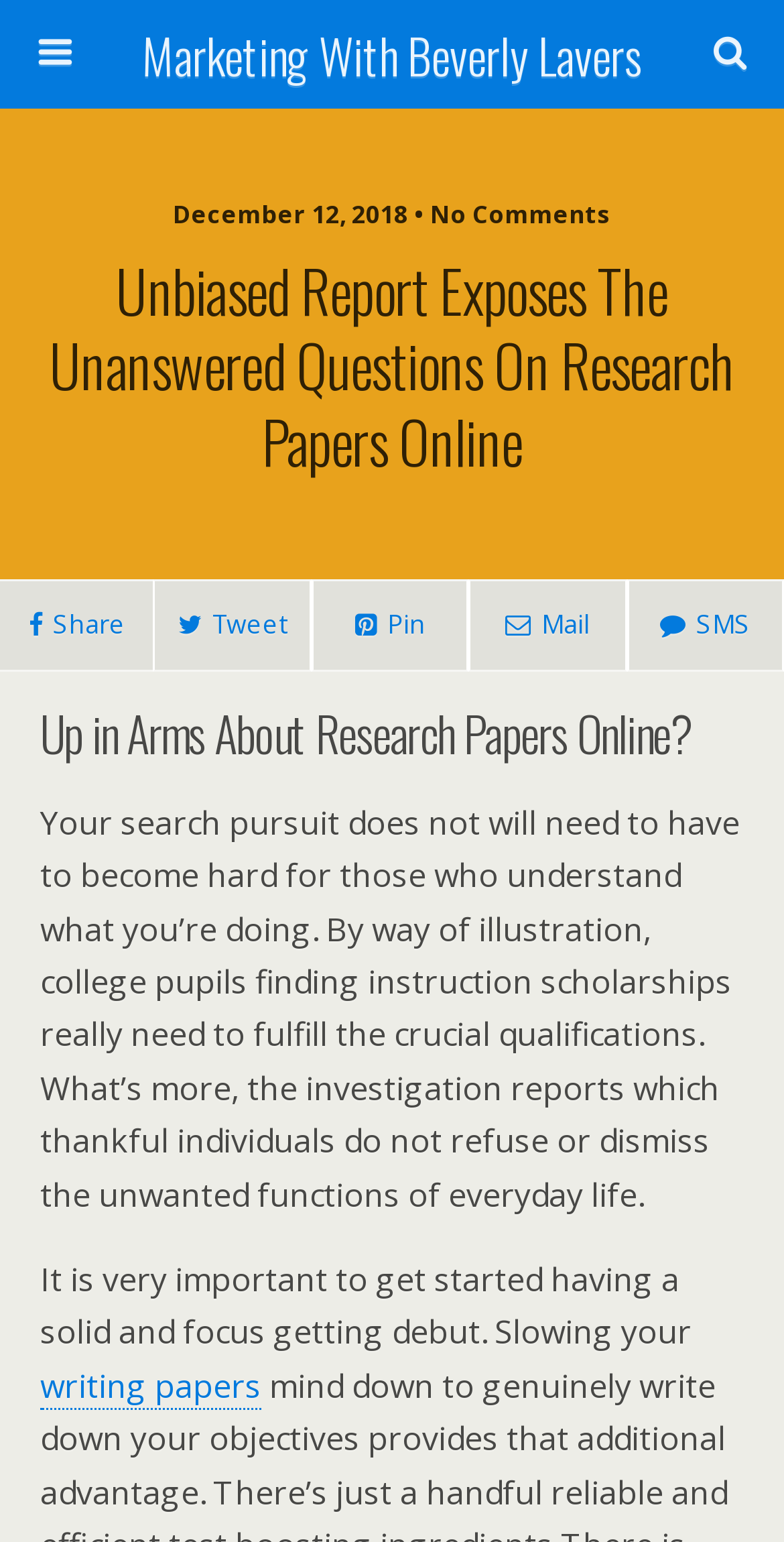What is the author's suggestion for writing papers?
From the screenshot, supply a one-word or short-phrase answer.

Start with a solid and focused debut